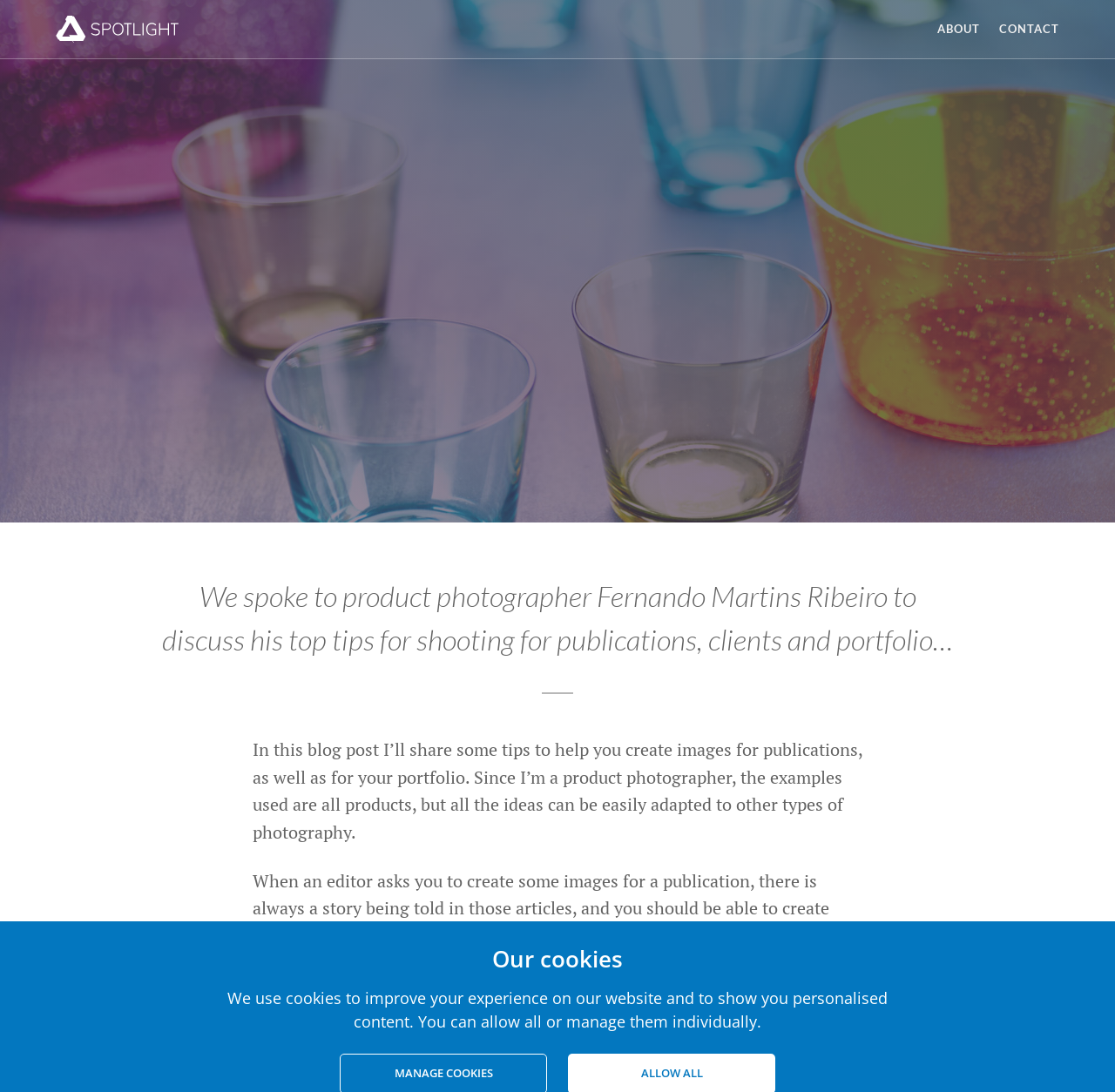Provide the bounding box coordinates for the UI element that is described by this text: "Charlotte Thomson-Morley". The coordinates should be in the form of four float numbers between 0 and 1: [left, top, right, bottom].

[0.427, 0.382, 0.589, 0.401]